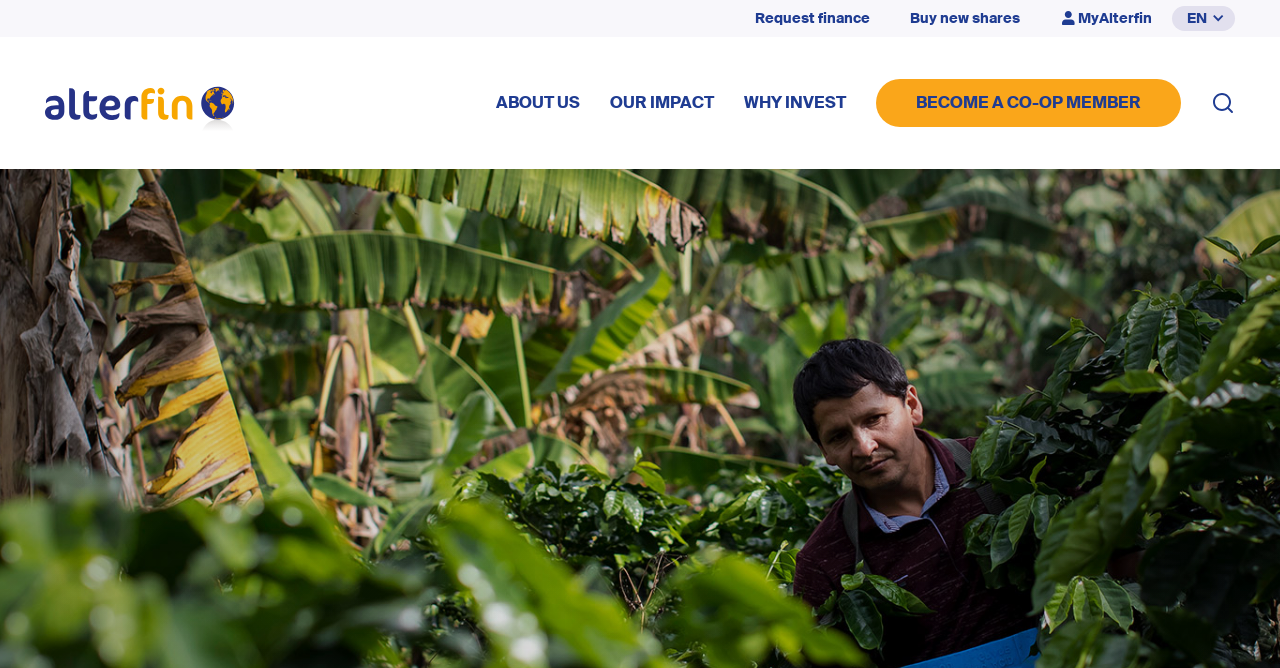What is the logo of the website?
Look at the webpage screenshot and answer the question with a detailed explanation.

I found an image with the text 'Alterfin' and its bounding box coordinates are [0.035, 0.1, 0.183, 0.208], which indicates that it is the logo of the website.